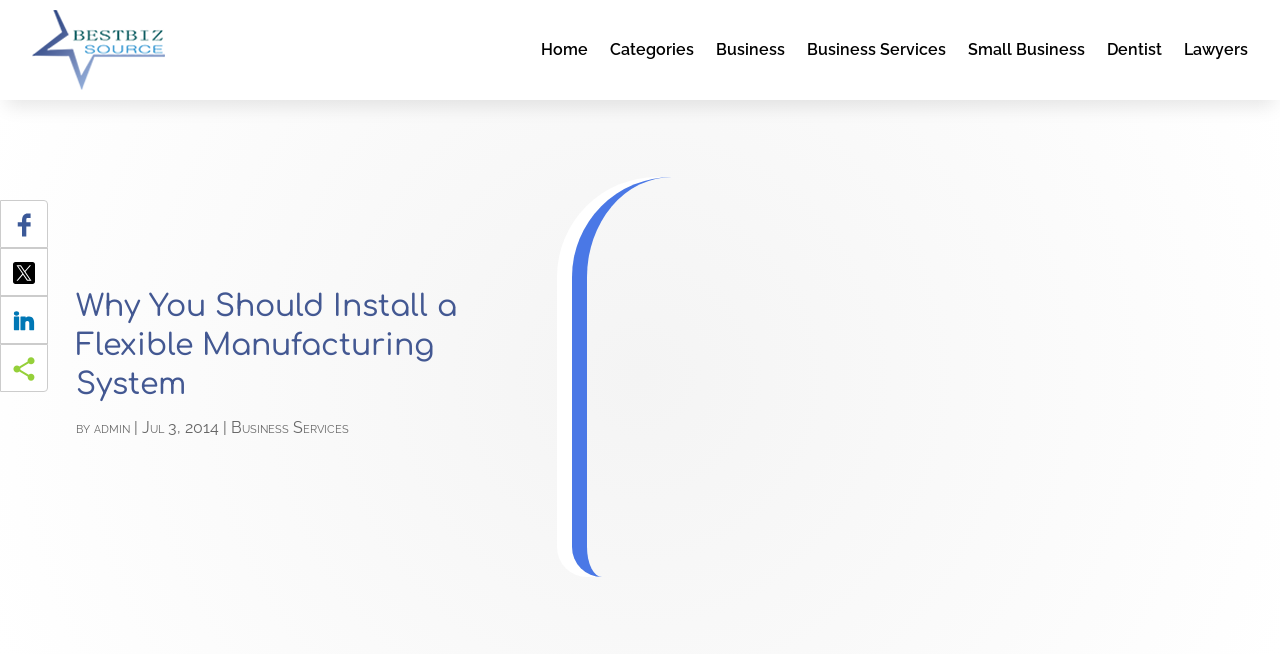Reply to the question with a brief word or phrase: How many main navigation links are there?

7